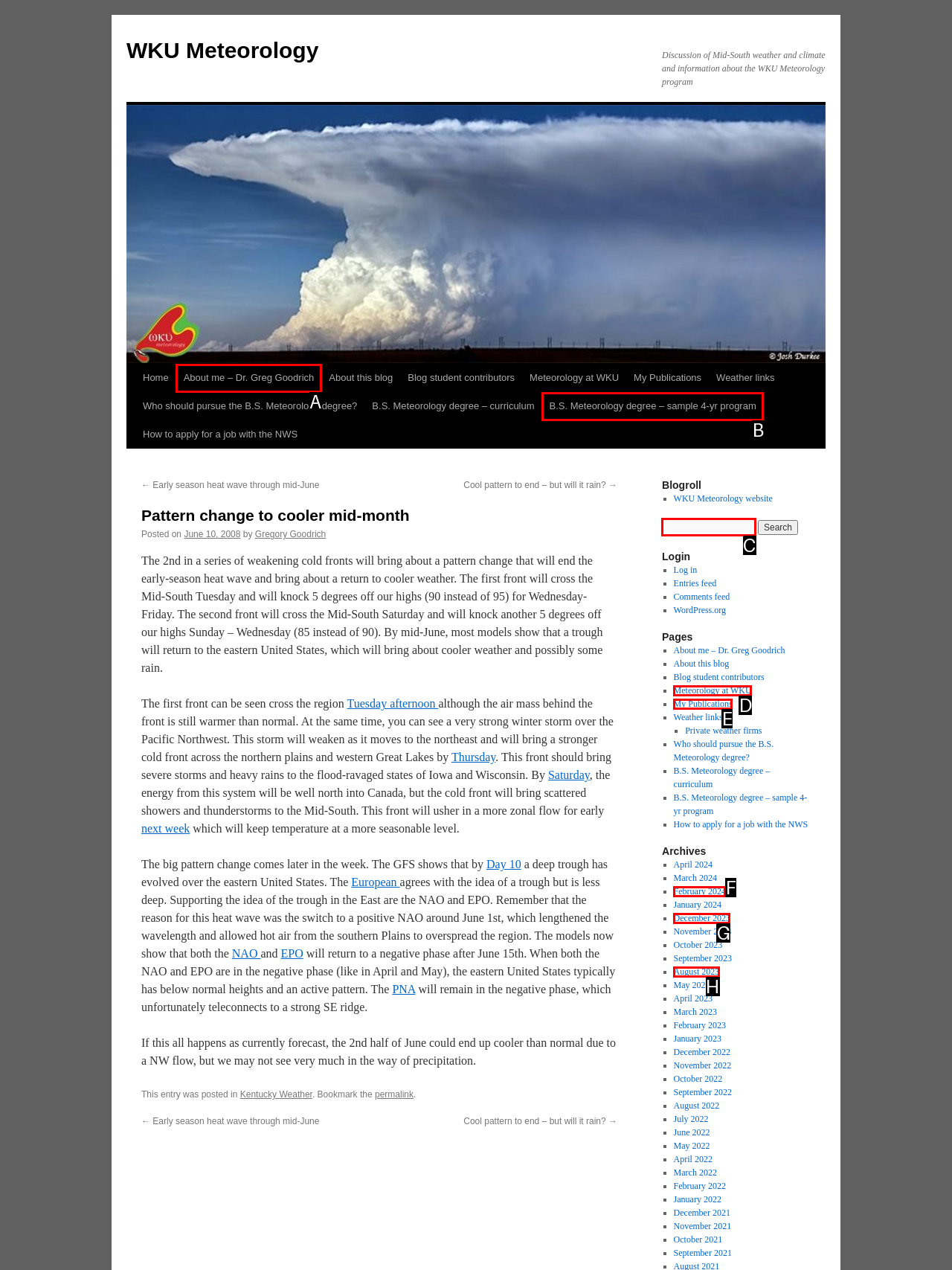Tell me which one HTML element you should click to complete the following task: Search for something
Answer with the option's letter from the given choices directly.

C